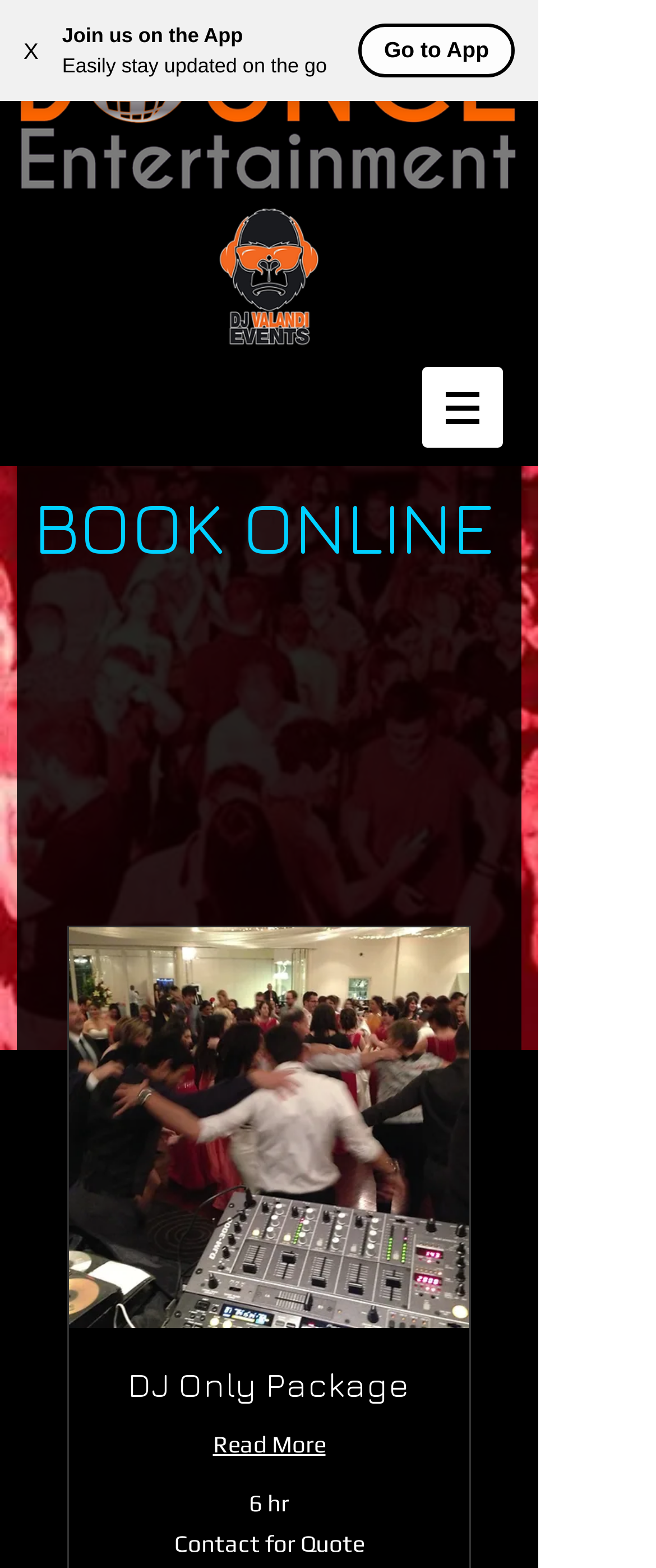What is the name of the package?
Give a one-word or short-phrase answer derived from the screenshot.

DJ Only Package